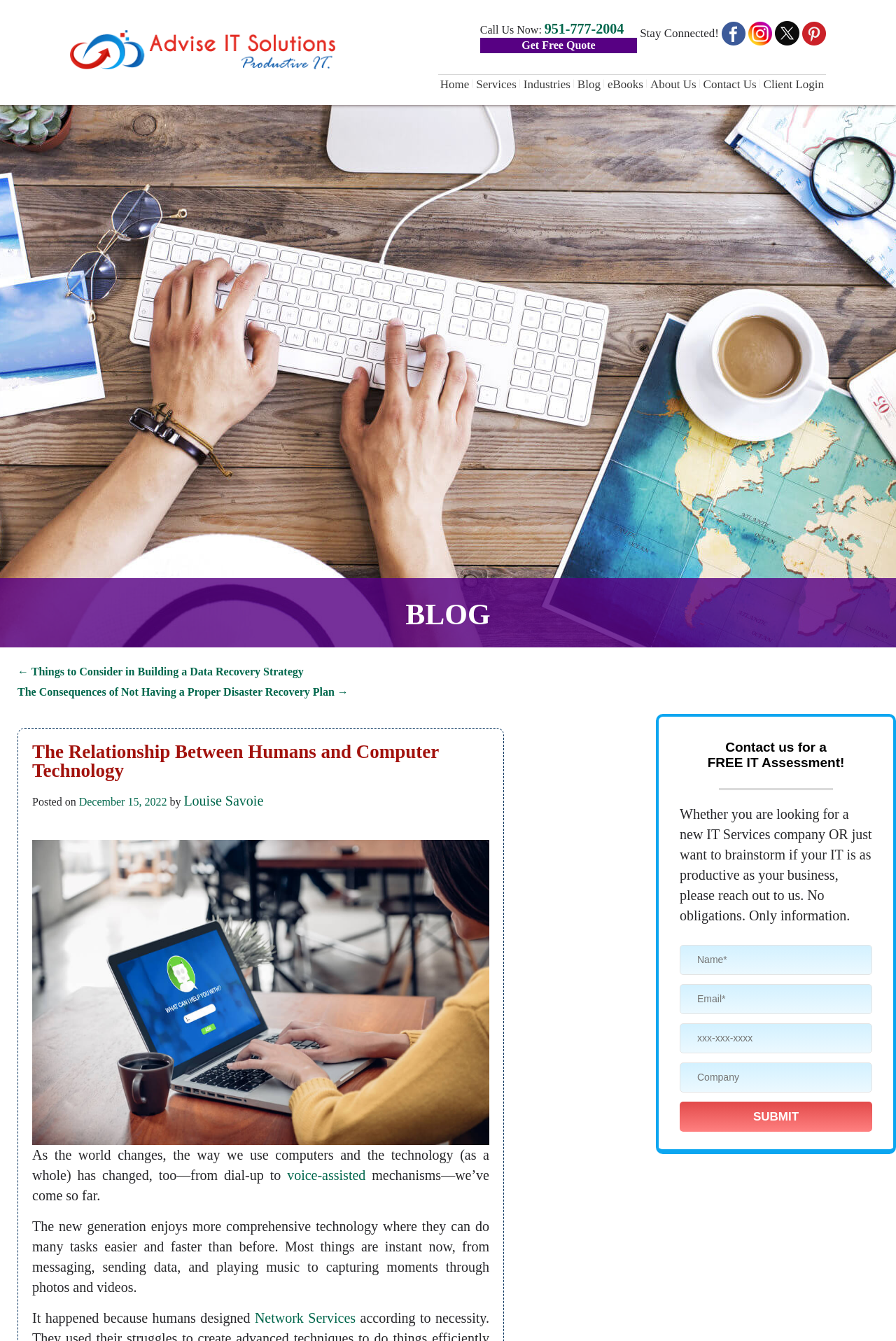Identify the bounding box coordinates of the specific part of the webpage to click to complete this instruction: "Click the 'Submit' button".

[0.759, 0.822, 0.973, 0.844]